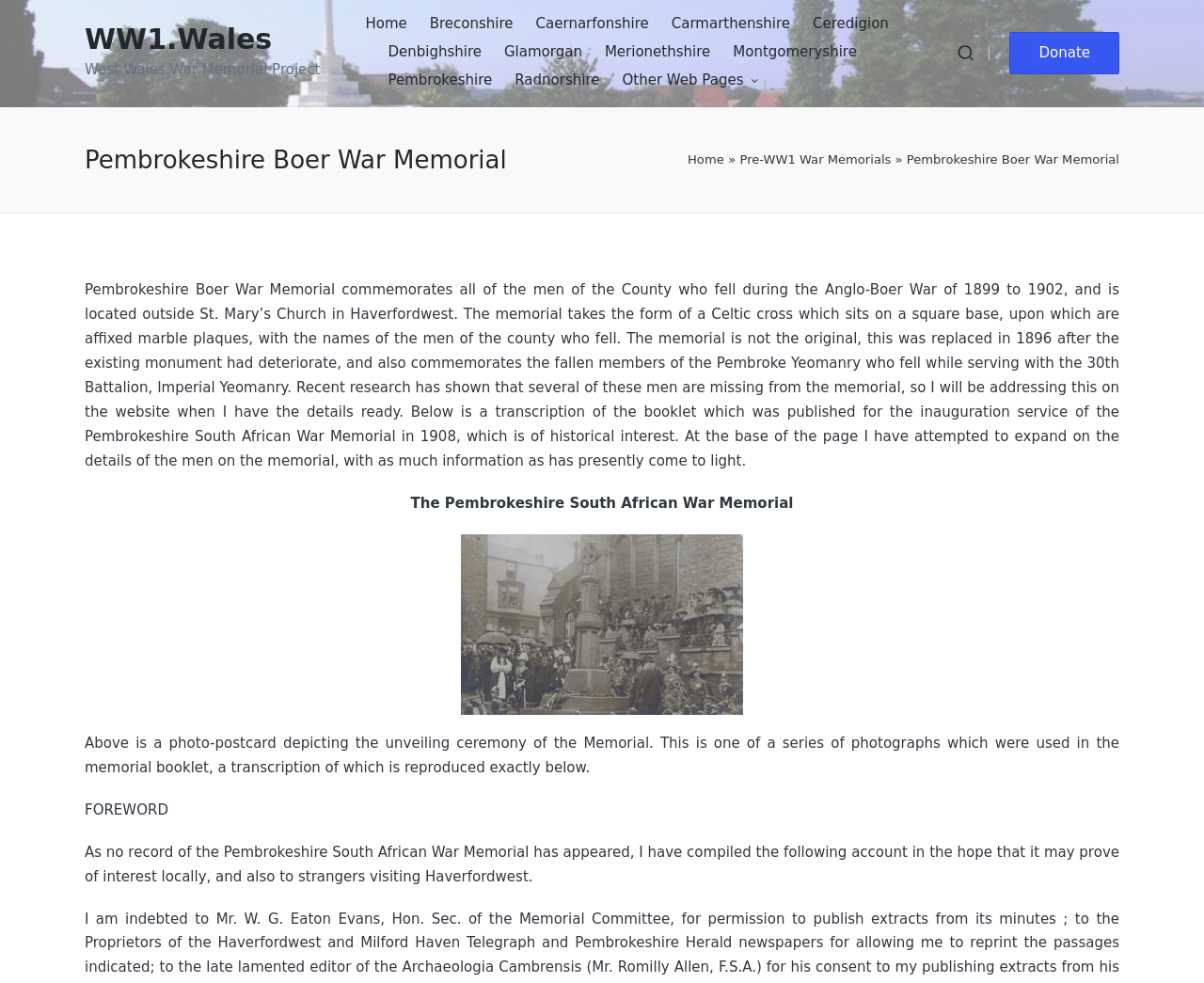Locate the bounding box for the described UI element: "Home". Ensure the coordinates are four float numbers between 0 and 1, formatted as [left, top, right, bottom].

[0.303, 0.011, 0.338, 0.04]